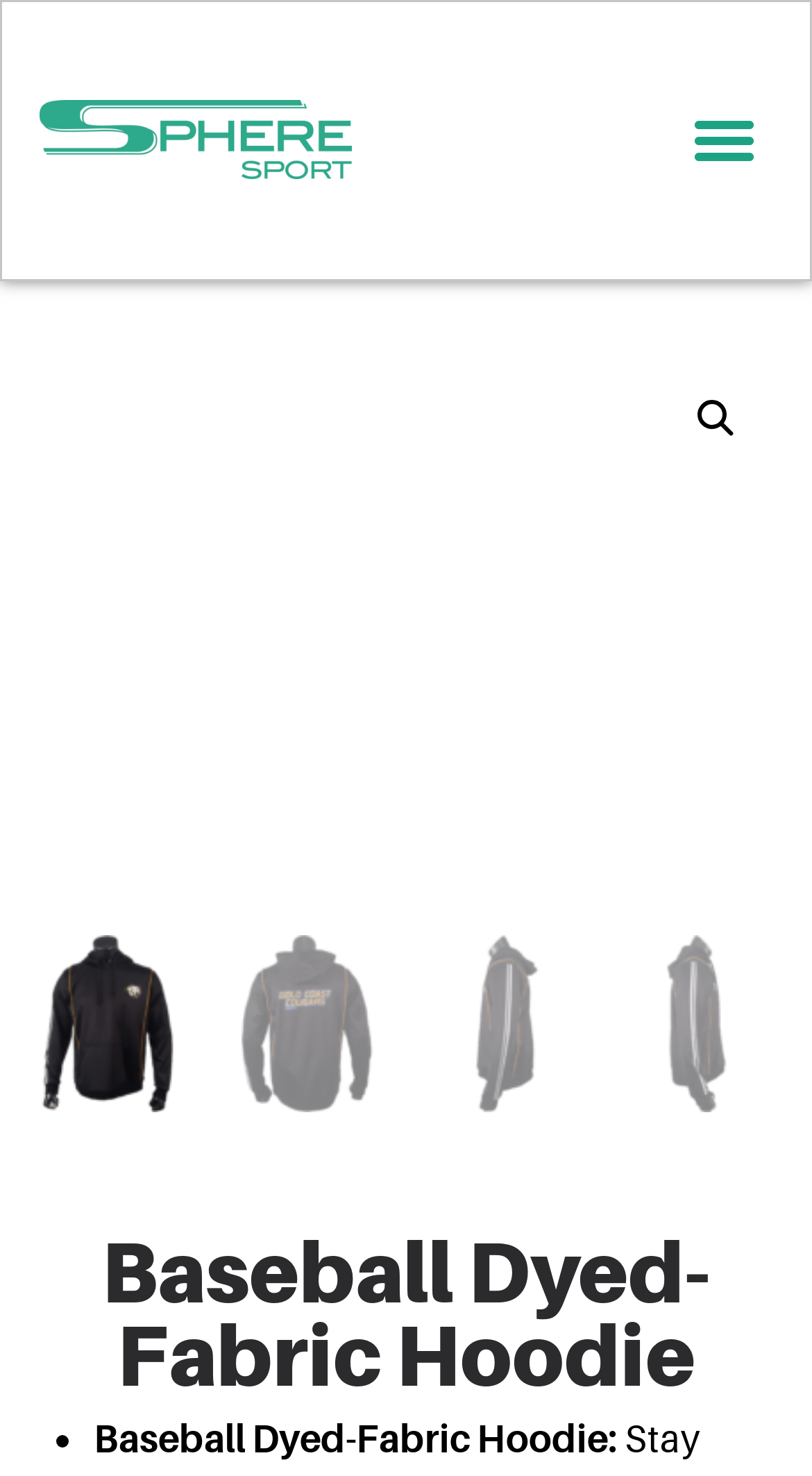Please give a one-word or short phrase response to the following question: 
What is the style of the product being featured?

Hoodie